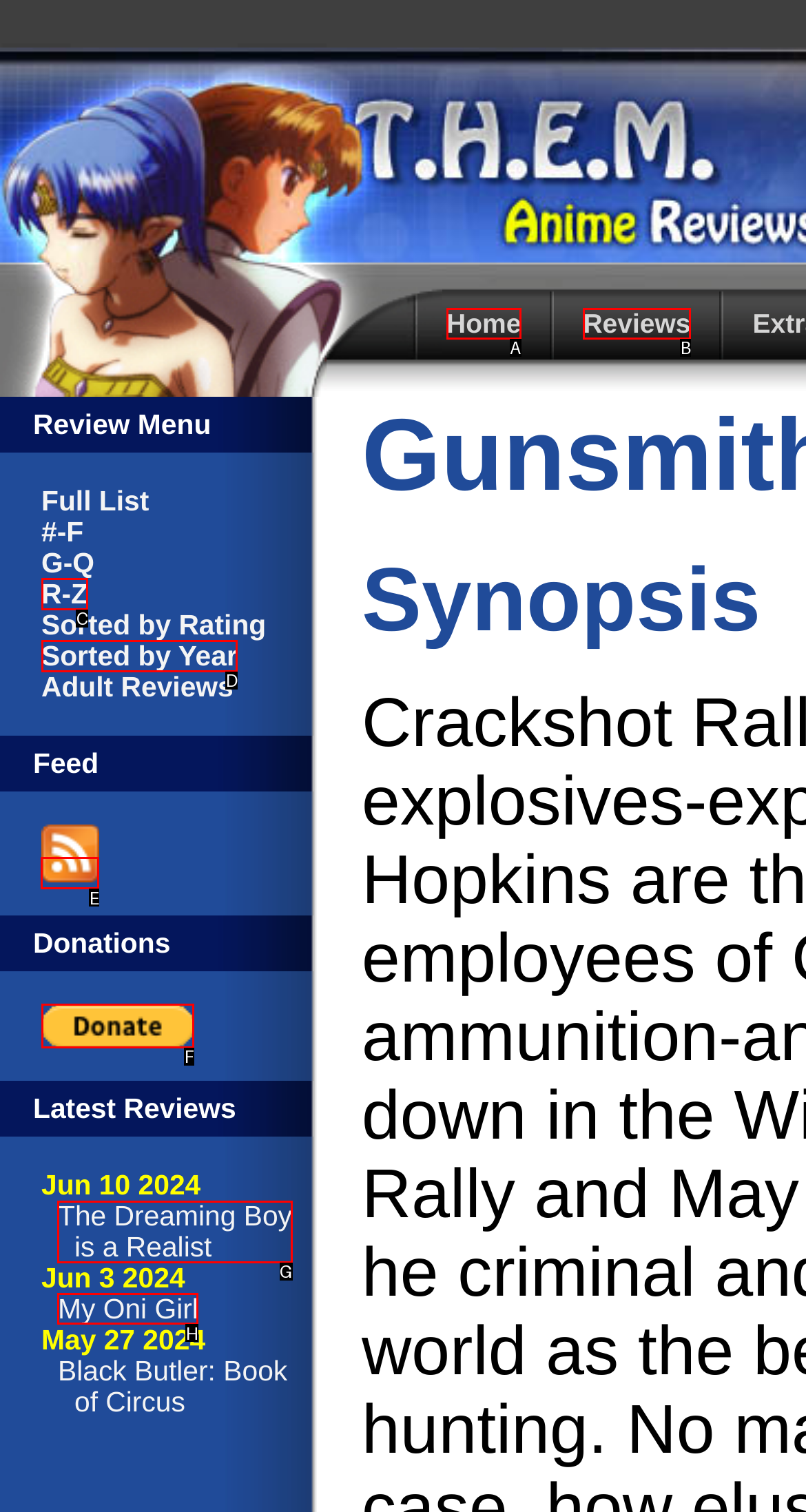Which lettered option should be clicked to achieve the task: subscribe to THEM Anime Reviews? Choose from the given choices.

E